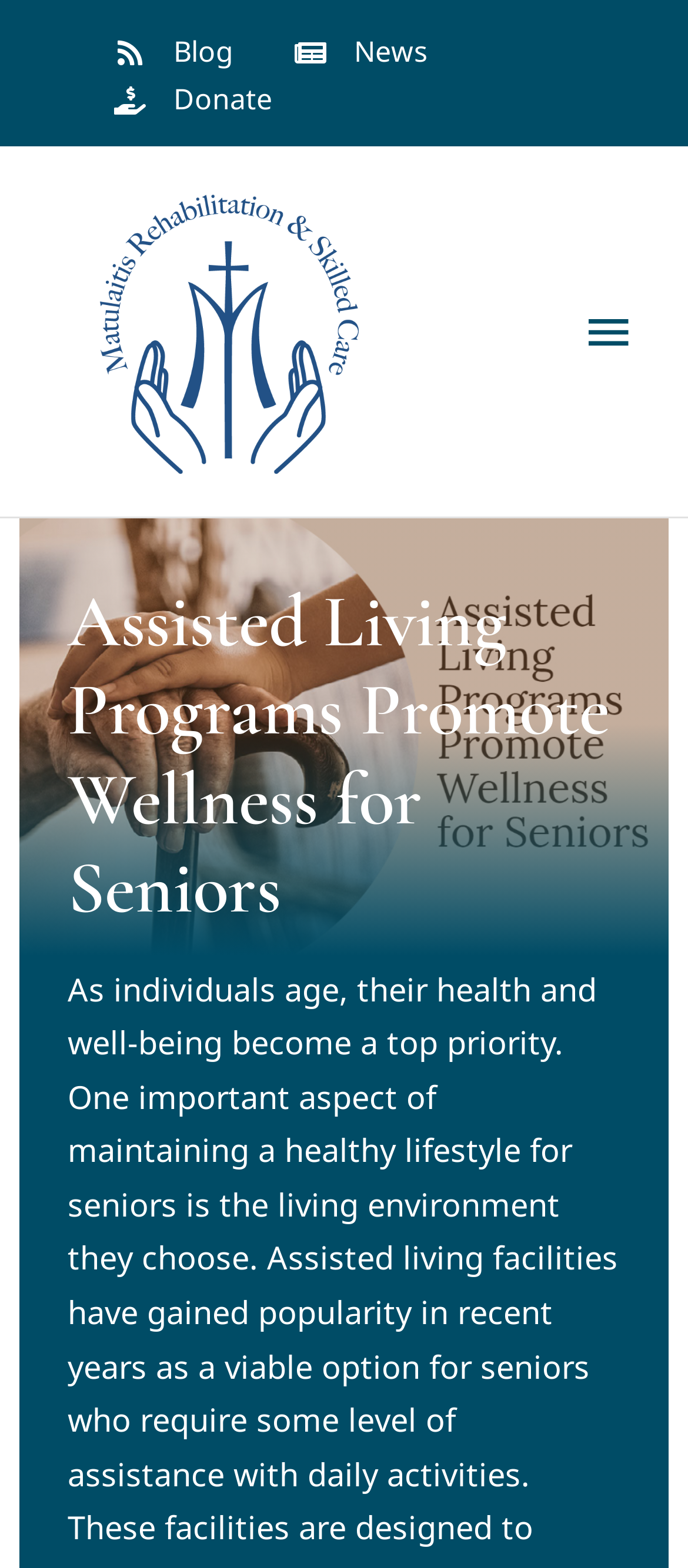Please identify the bounding box coordinates of the element that needs to be clicked to perform the following instruction: "Click the 'Blog' link".

[0.252, 0.02, 0.339, 0.045]